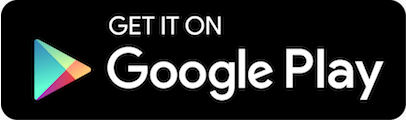Respond to the question with just a single word or phrase: 
What is the purpose of the badge?

To encourage app downloads